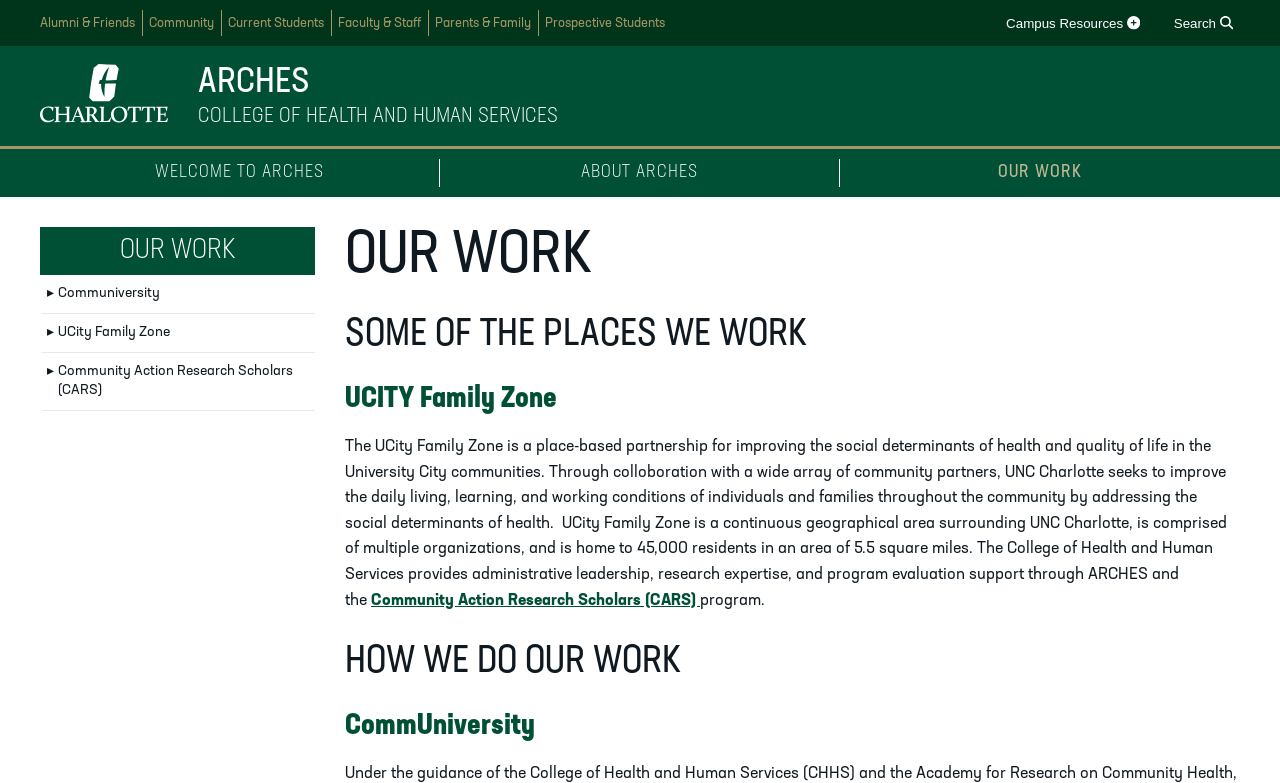Please pinpoint the bounding box coordinates for the region I should click to adhere to this instruction: "Explore Community Action Research Scholars (CARS)".

[0.031, 0.451, 0.246, 0.525]